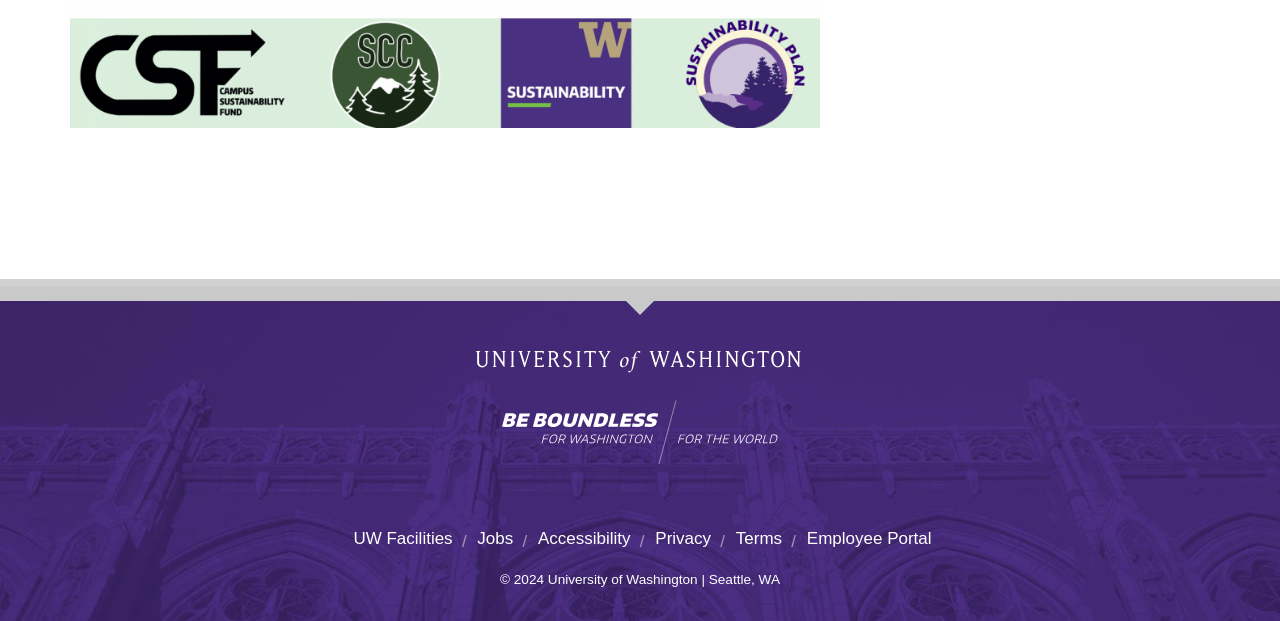Respond with a single word or phrase:
What type of links are available in the footer?

Footer links